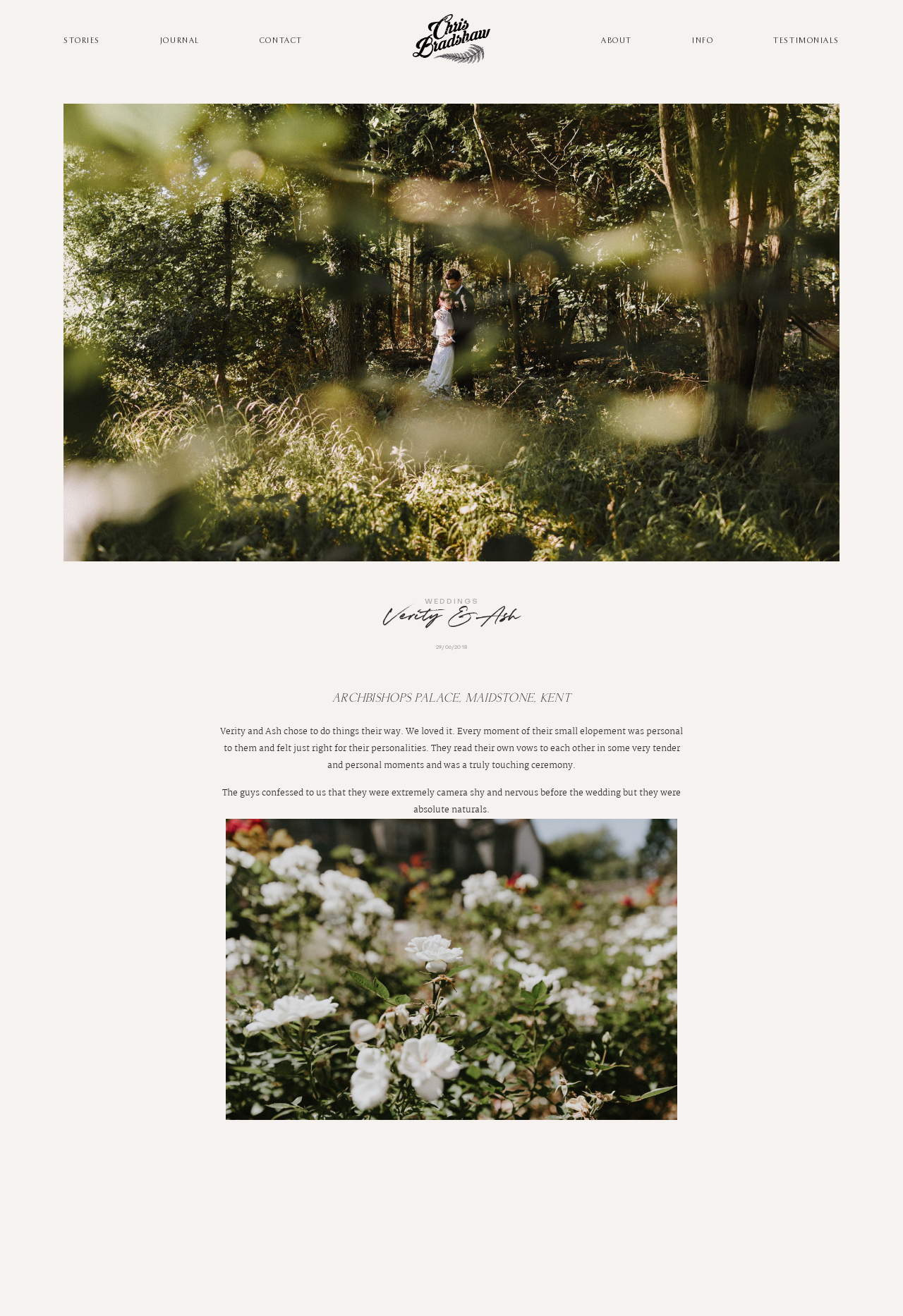Find the bounding box coordinates corresponding to the UI element with the description: "Photo Booth". The coordinates should be formatted as [left, top, right, bottom], with values as floats between 0 and 1.

[0.72, 0.171, 0.837, 0.194]